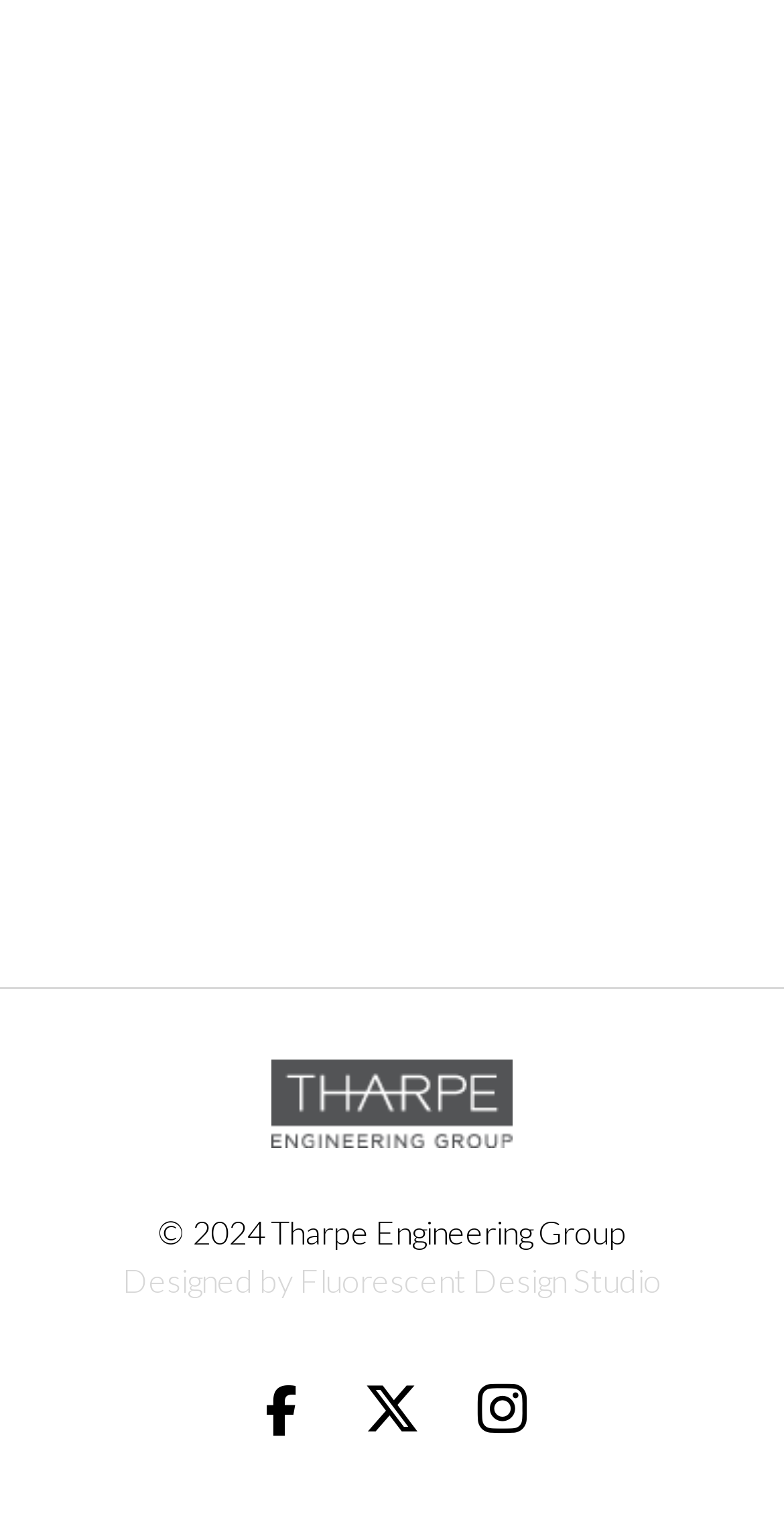Respond with a single word or short phrase to the following question: 
What is the copyright year?

2024